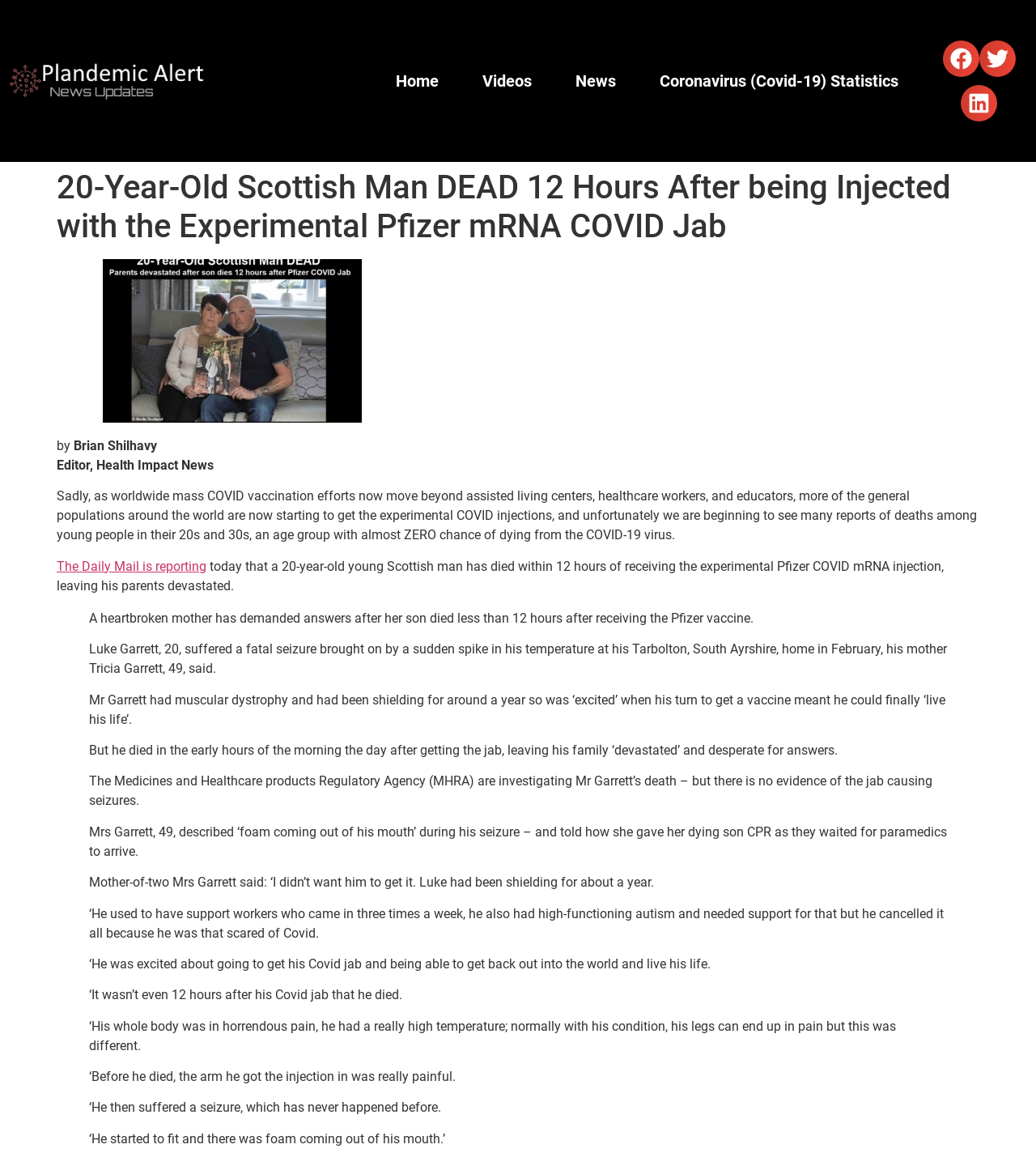From the webpage screenshot, identify the region described by aria-label="Share on linkedin". Provide the bounding box coordinates as (top-left x, top-left y, bottom-right x, bottom-right y), with each value being a floating point number between 0 and 1.

[0.928, 0.074, 0.963, 0.105]